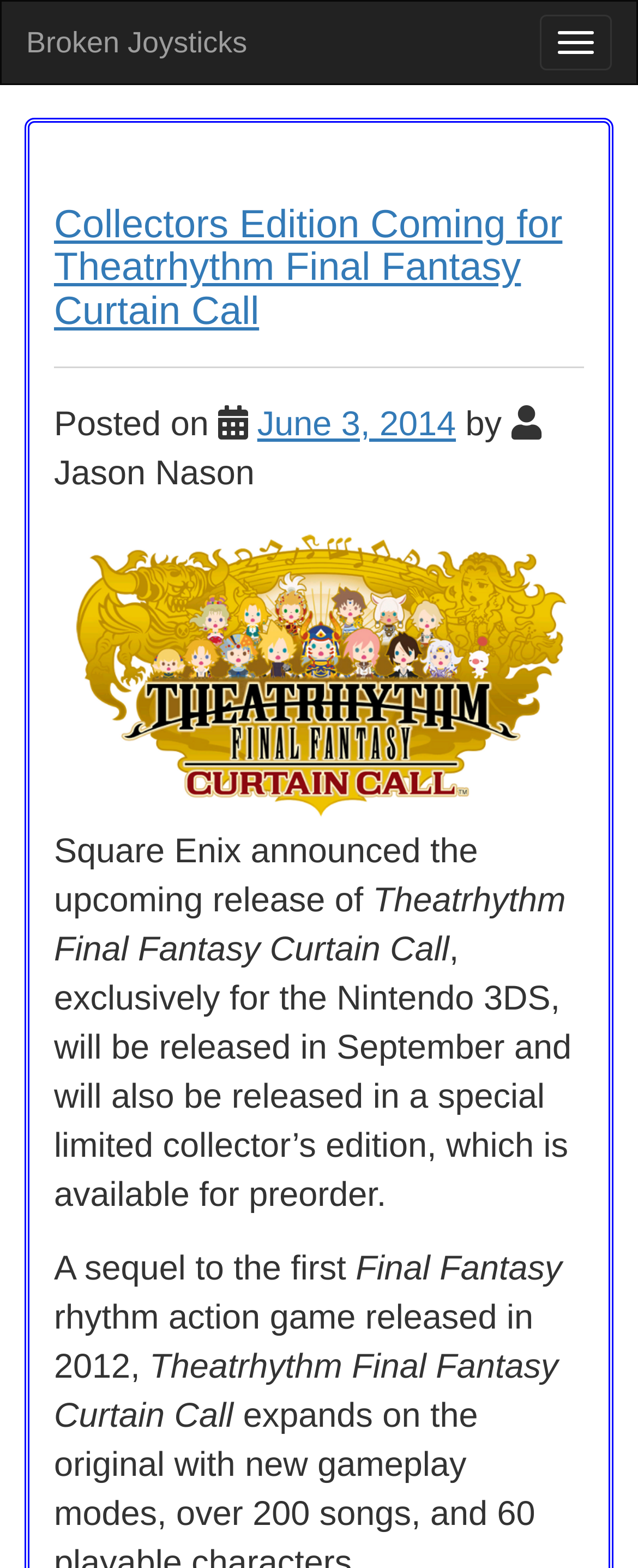Generate an in-depth caption that captures all aspects of the webpage.

The webpage is about the announcement of the upcoming release of Theatrhythm Final Fantasy Curtain Call, a rhythm action game exclusively for the Nintendo 3DS. At the top left, there is a link to the website "Broken Joysticks". On the top right, there is a button to toggle navigation. 

Below the navigation button, there is a heading that reads "Collectors Edition Coming for Theatrhythm Final Fantasy Curtain Call", which is also a link. Underneath the heading, there is a horizontal separator. 

On the left side, there is a section that displays the post information, including the text "Posted on", a link to the date "June 3, 2014", the text "by", and the author's name "Jason Nason". 

The main content of the webpage is a paragraph of text that announces the release of Theatrhythm Final Fantasy Curtain Call, including its exclusive platform, release month, and a special limited collector's edition available for preorder. 

Below the announcement, there is another paragraph that describes the game as a sequel to the first rhythm action game released in 2012, and mentions the game title again.